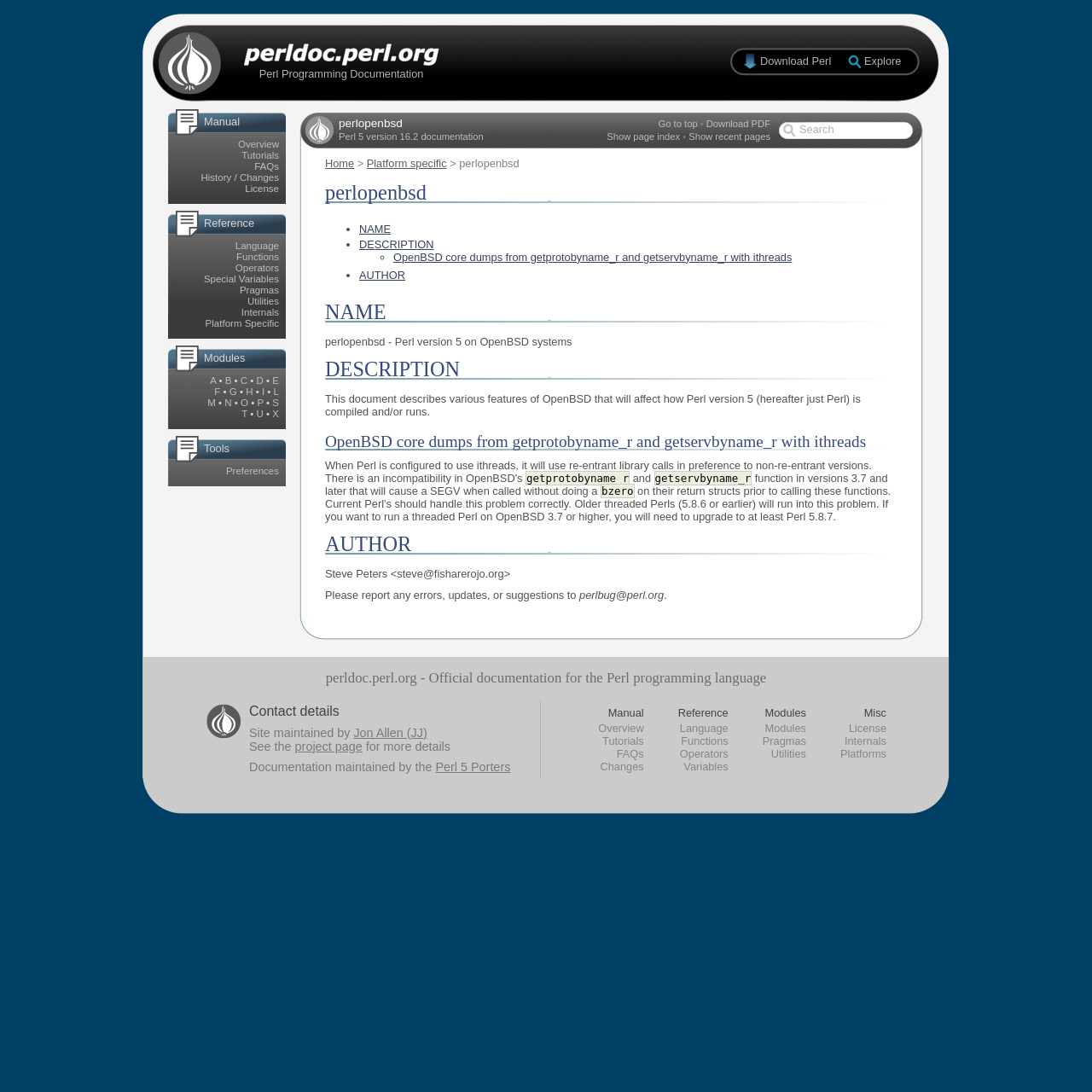Specify the bounding box coordinates of the area that needs to be clicked to achieve the following instruction: "Click on the 'Download Perl' link".

[0.696, 0.05, 0.761, 0.062]